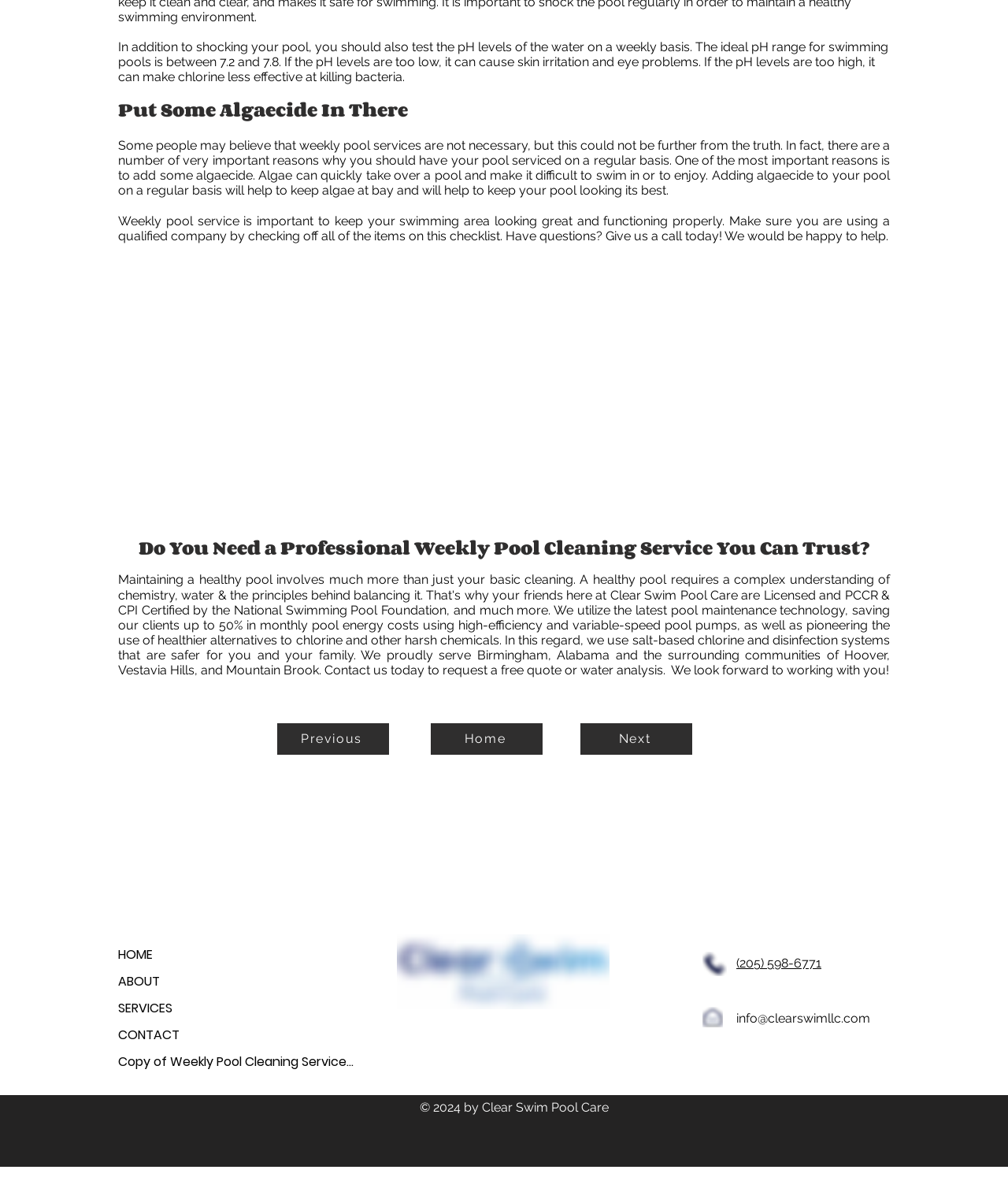Identify the bounding box coordinates of the clickable region necessary to fulfill the following instruction: "Click the 'Programs' link". The bounding box coordinates should be four float numbers between 0 and 1, i.e., [left, top, right, bottom].

None